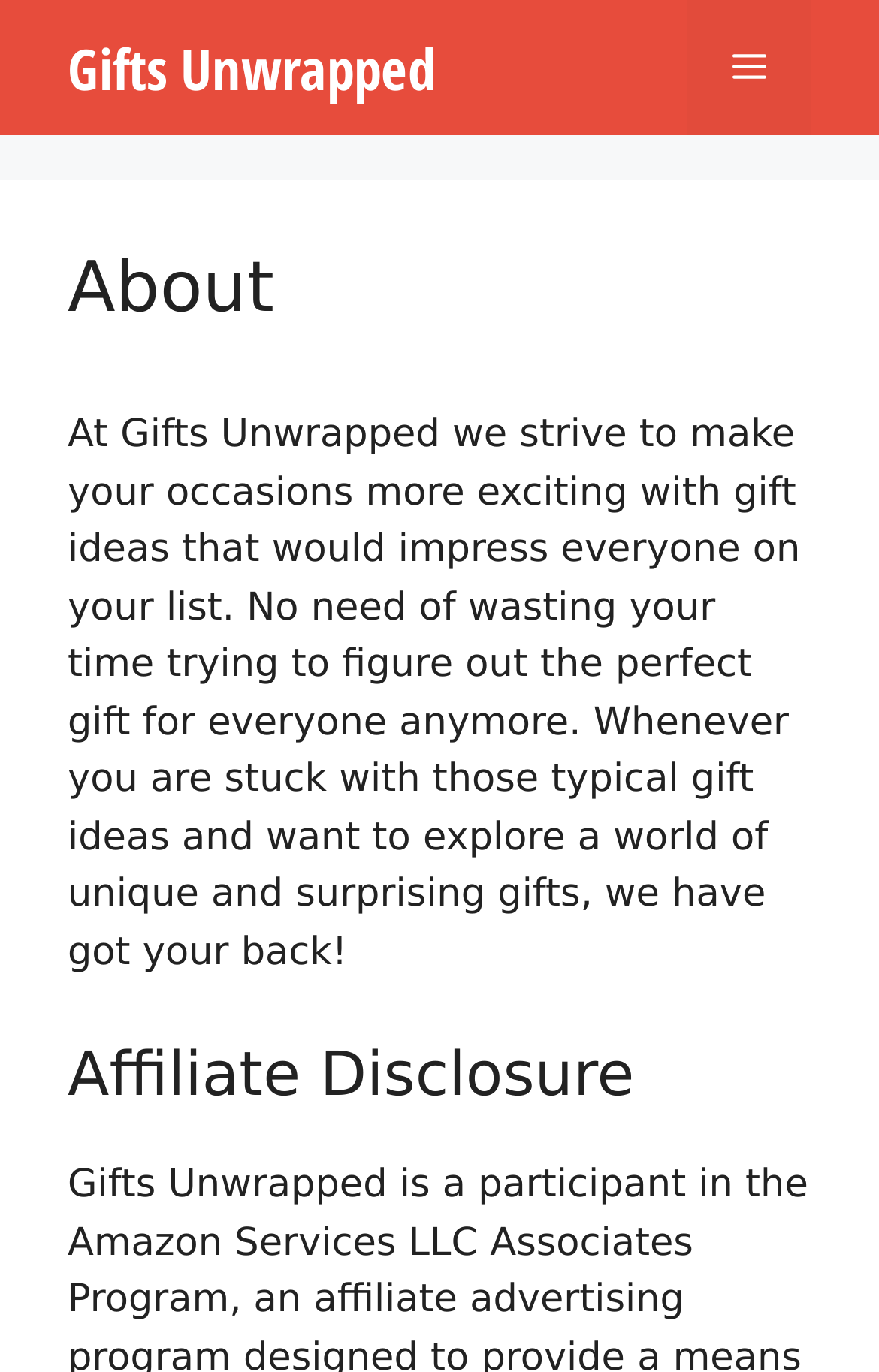Please determine the bounding box of the UI element that matches this description: Menu. The coordinates should be given as (top-left x, top-left y, bottom-right x, bottom-right y), with all values between 0 and 1.

[0.782, 0.0, 0.923, 0.099]